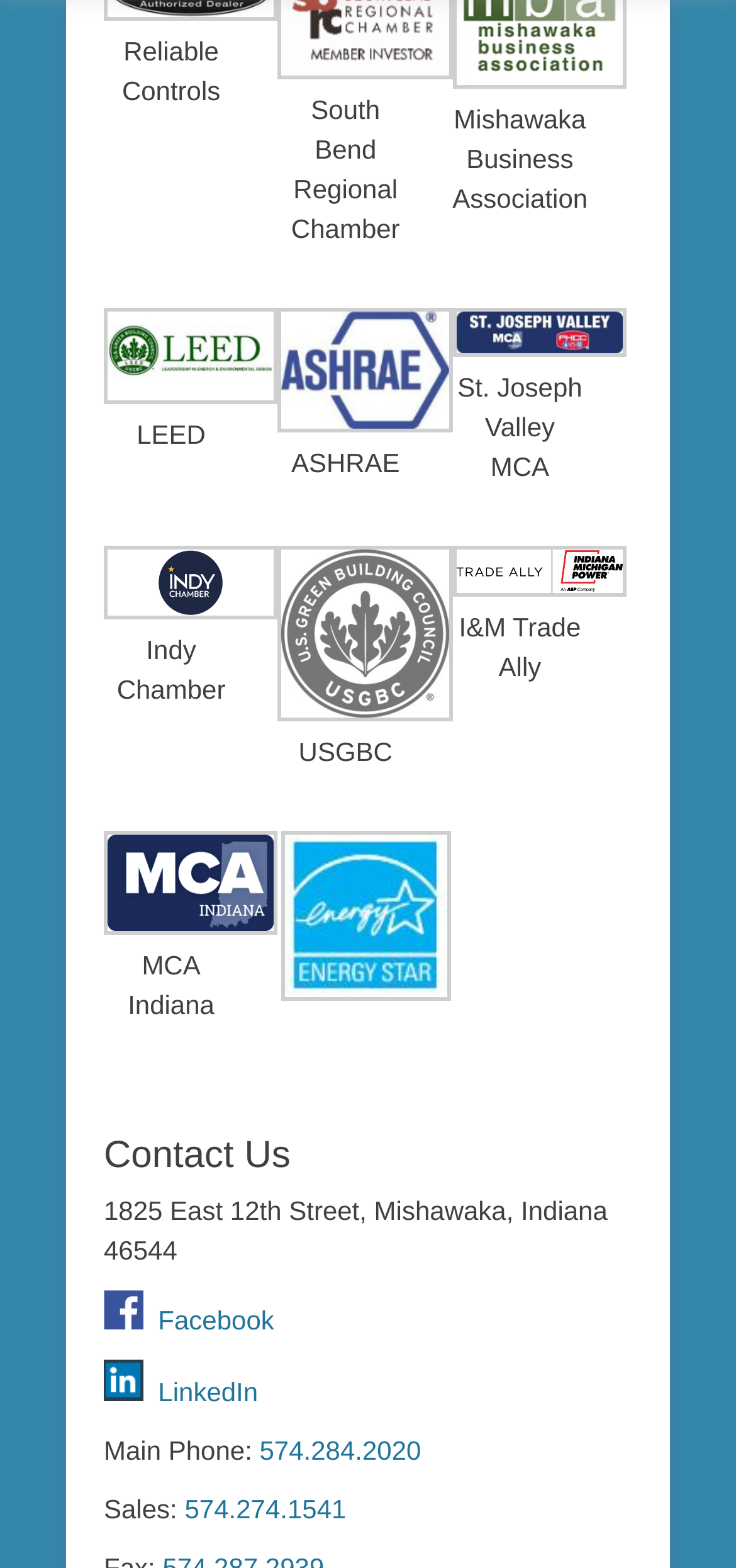Answer briefly with one word or phrase:
How many associations are listed on the webpage?

7